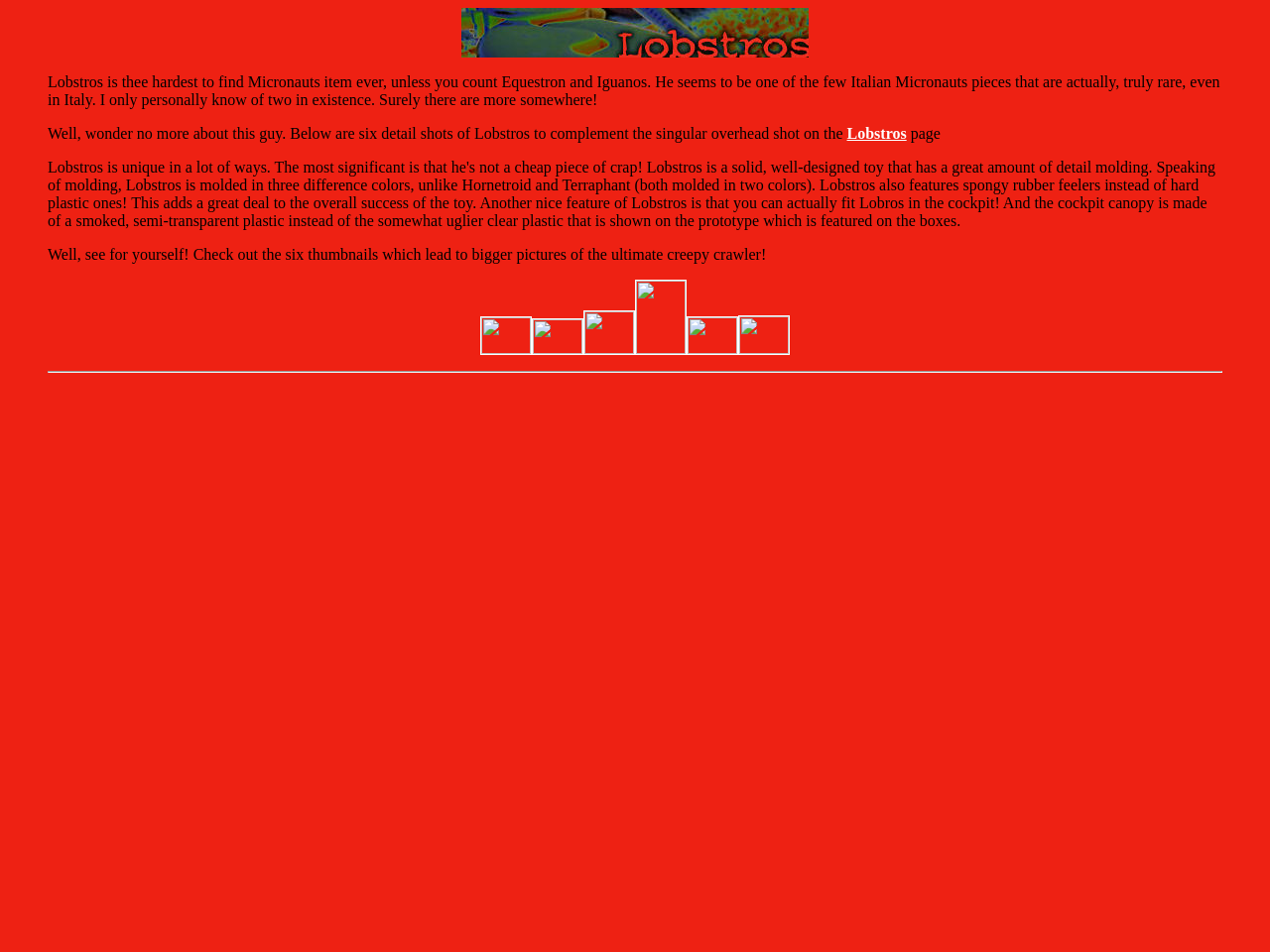Using the information in the image, could you please answer the following question in detail:
What is the purpose of the six thumbnails?

The text mentions that the six thumbnails lead to bigger pictures of the ultimate creepy crawler, implying that they are meant to provide a closer look at the Lobstros item.